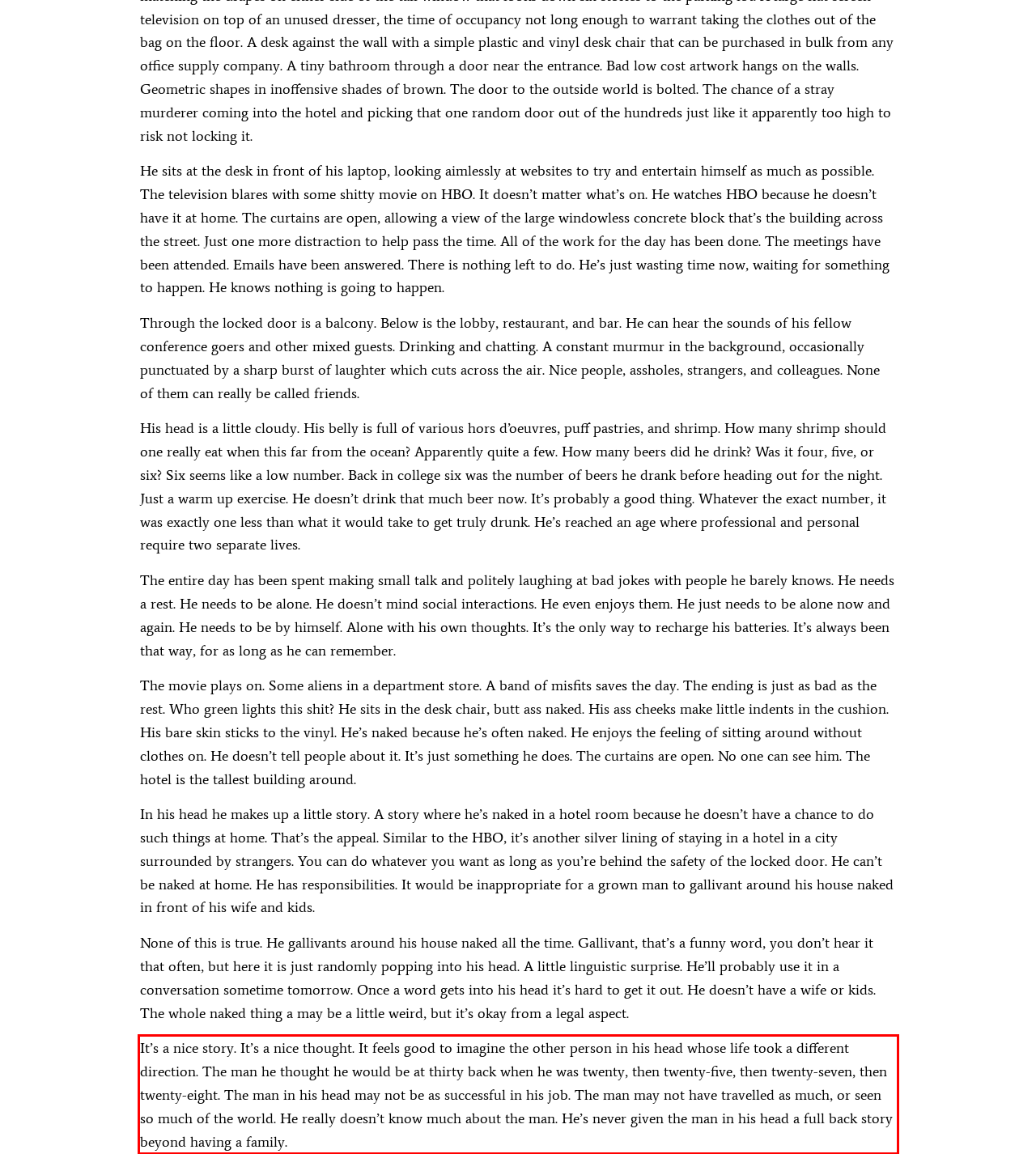From the given screenshot of a webpage, identify the red bounding box and extract the text content within it.

It’s a nice story. It’s a nice thought. It feels good to imagine the other person in his head whose life took a different direction. The man he thought he would be at thirty back when he was twenty, then twenty-five, then twenty-seven, then twenty-eight. The man in his head may not be as successful in his job. The man may not have travelled as much, or seen so much of the world. He really doesn’t know much about the man. He’s never given the man in his head a full back story beyond having a family.